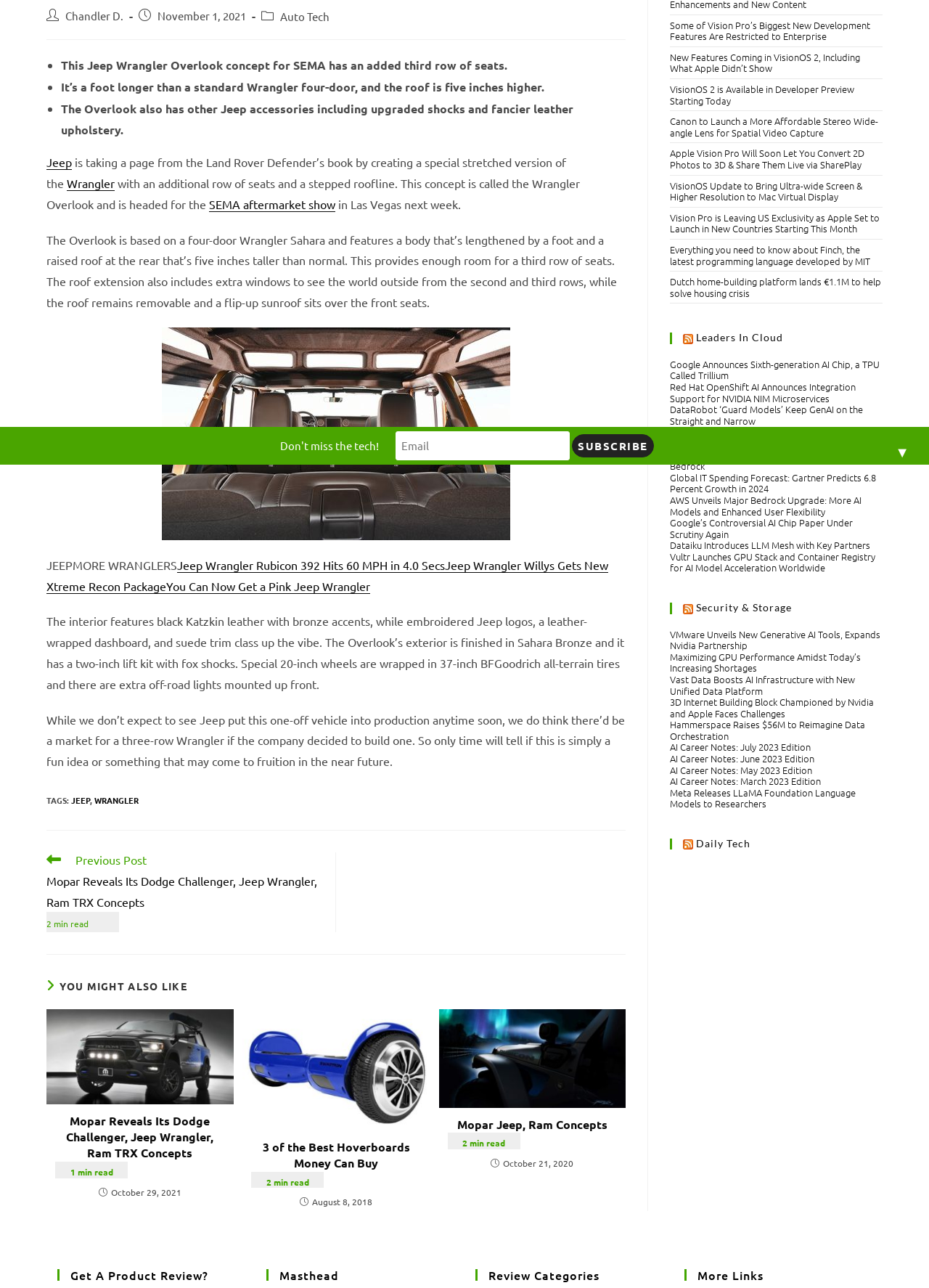Please locate the UI element described by "Daily Tech" and provide its bounding box coordinates.

[0.75, 0.65, 0.808, 0.66]